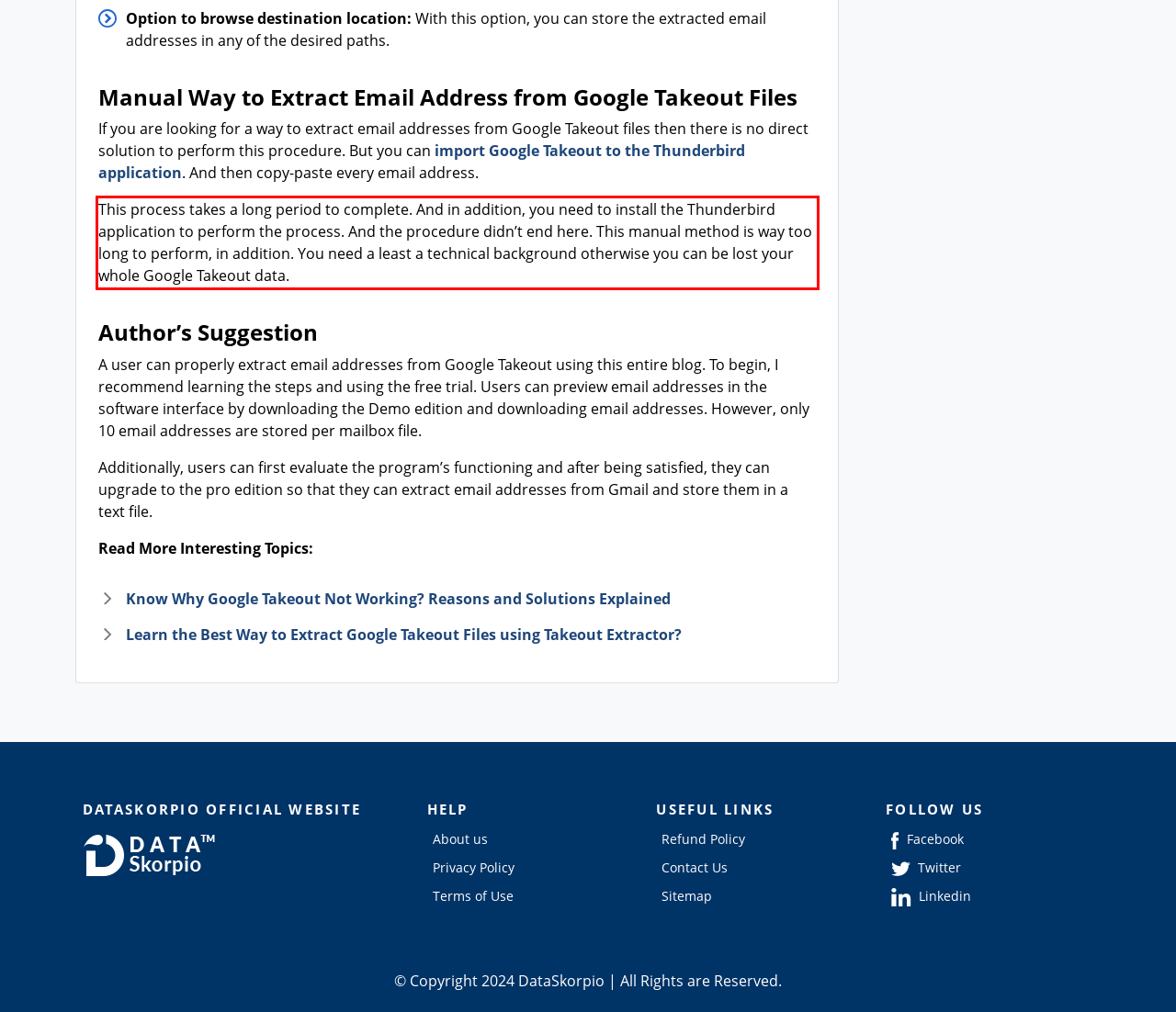Using the provided webpage screenshot, identify and read the text within the red rectangle bounding box.

This process takes a long period to complete. And in addition, you need to install the Thunderbird application to perform the process. And the procedure didn’t end here. This manual method is way too long to perform, in addition. You need a least a technical background otherwise you can be lost your whole Google Takeout data.